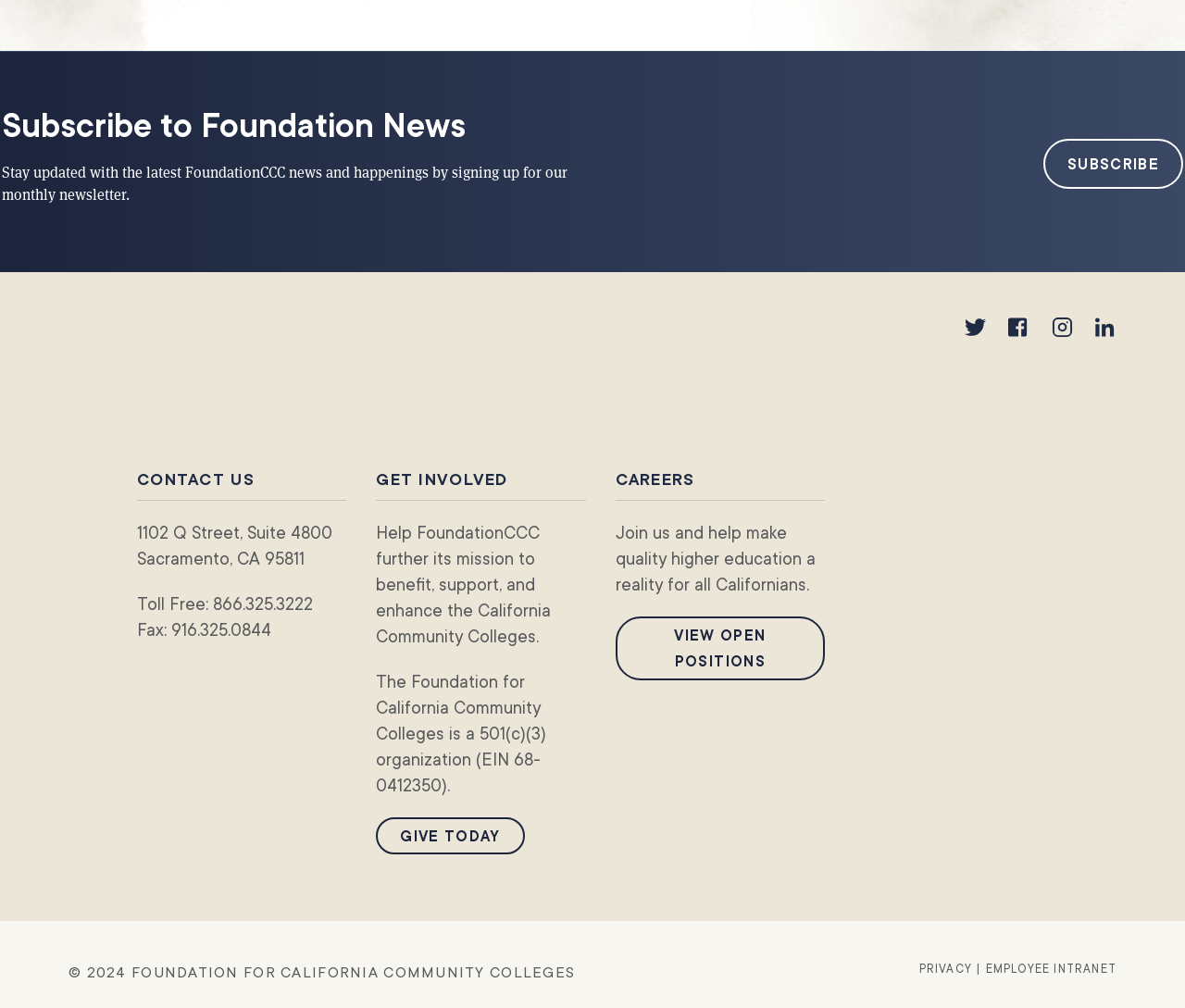Identify the bounding box for the described UI element. Provide the coordinates in (top-left x, top-left y, bottom-right x, bottom-right y) format with values ranging from 0 to 1: Give Today

[0.317, 0.811, 0.443, 0.848]